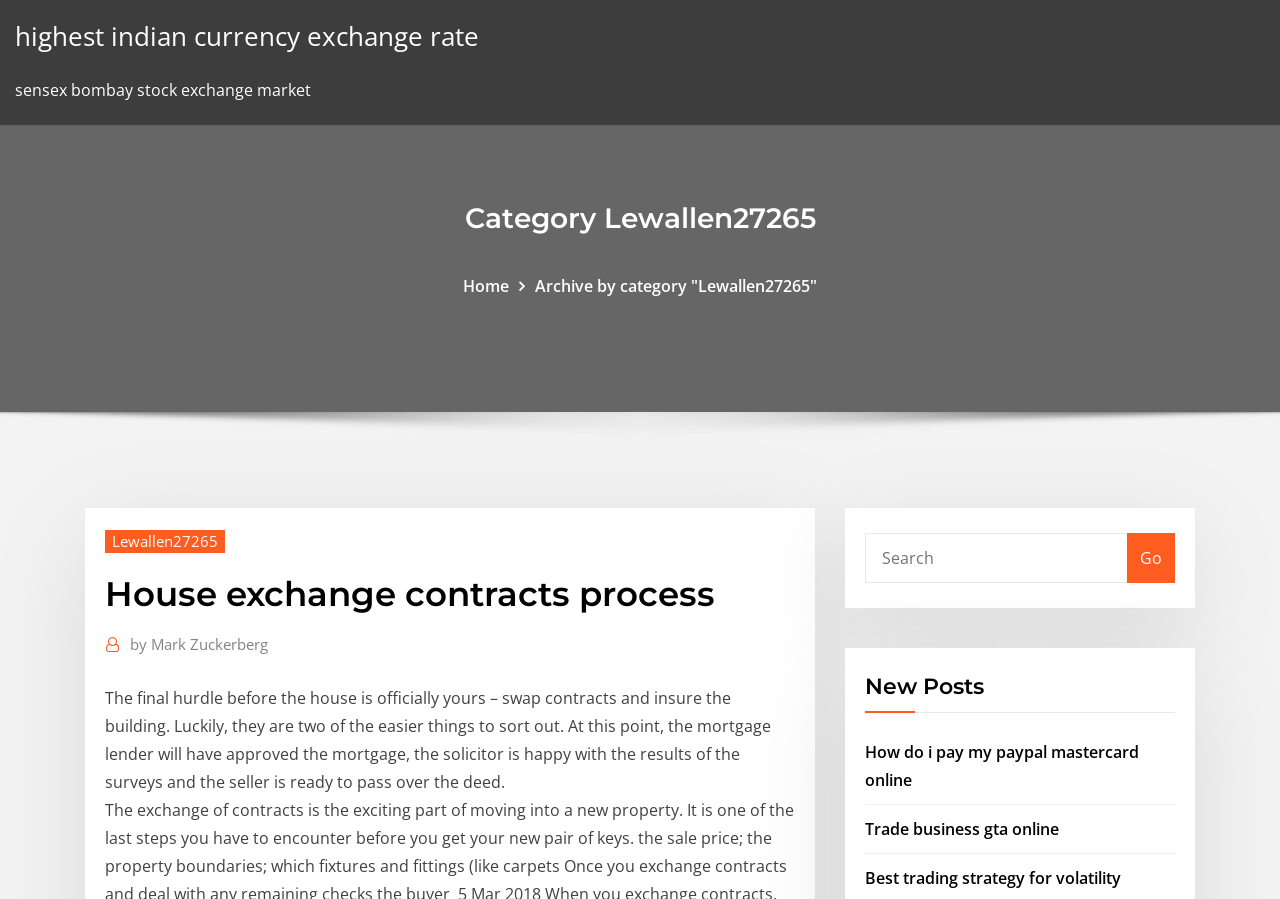Find the bounding box coordinates of the clickable region needed to perform the following instruction: "Search for something". The coordinates should be provided as four float numbers between 0 and 1, i.e., [left, top, right, bottom].

[0.676, 0.593, 0.881, 0.648]